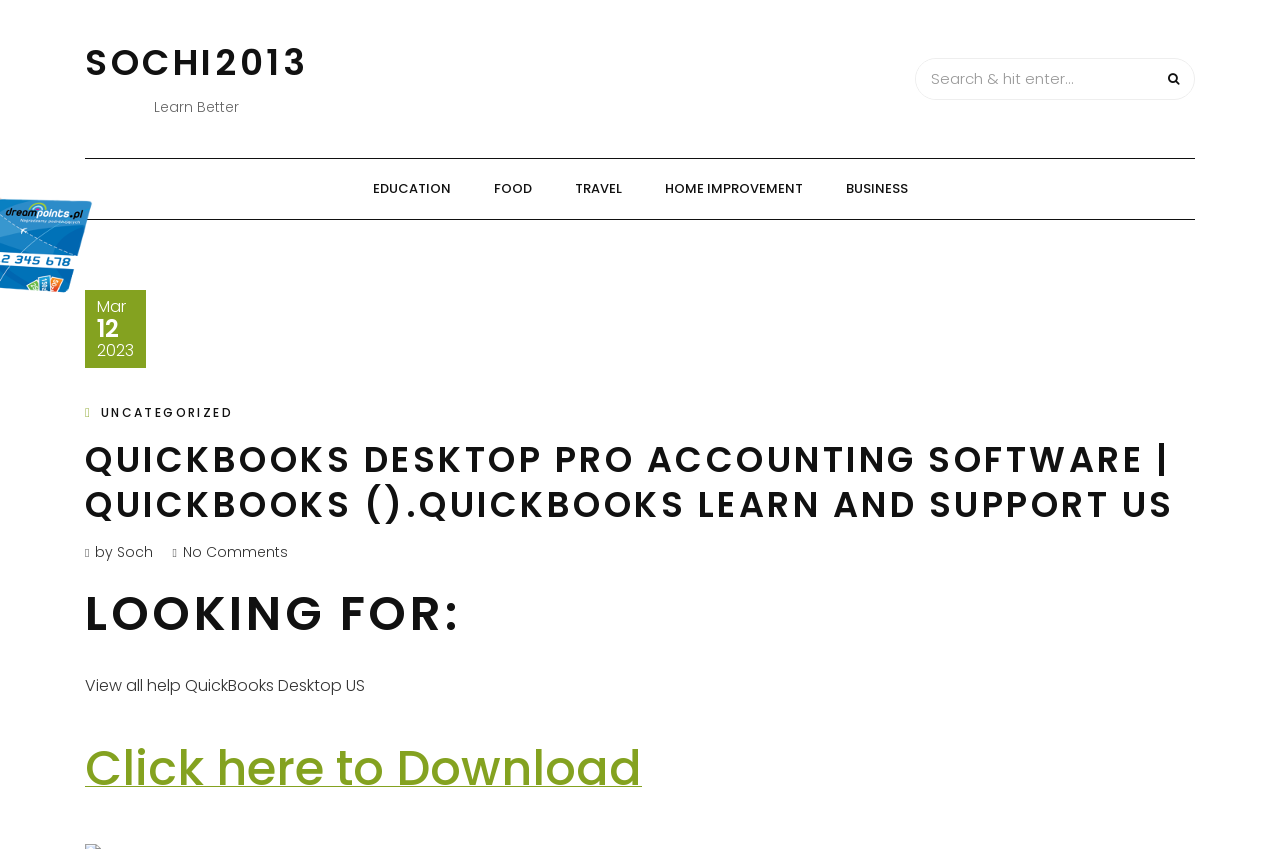Pinpoint the bounding box coordinates of the area that should be clicked to complete the following instruction: "View all help for QuickBooks Desktop US". The coordinates must be given as four float numbers between 0 and 1, i.e., [left, top, right, bottom].

[0.066, 0.794, 0.285, 0.821]